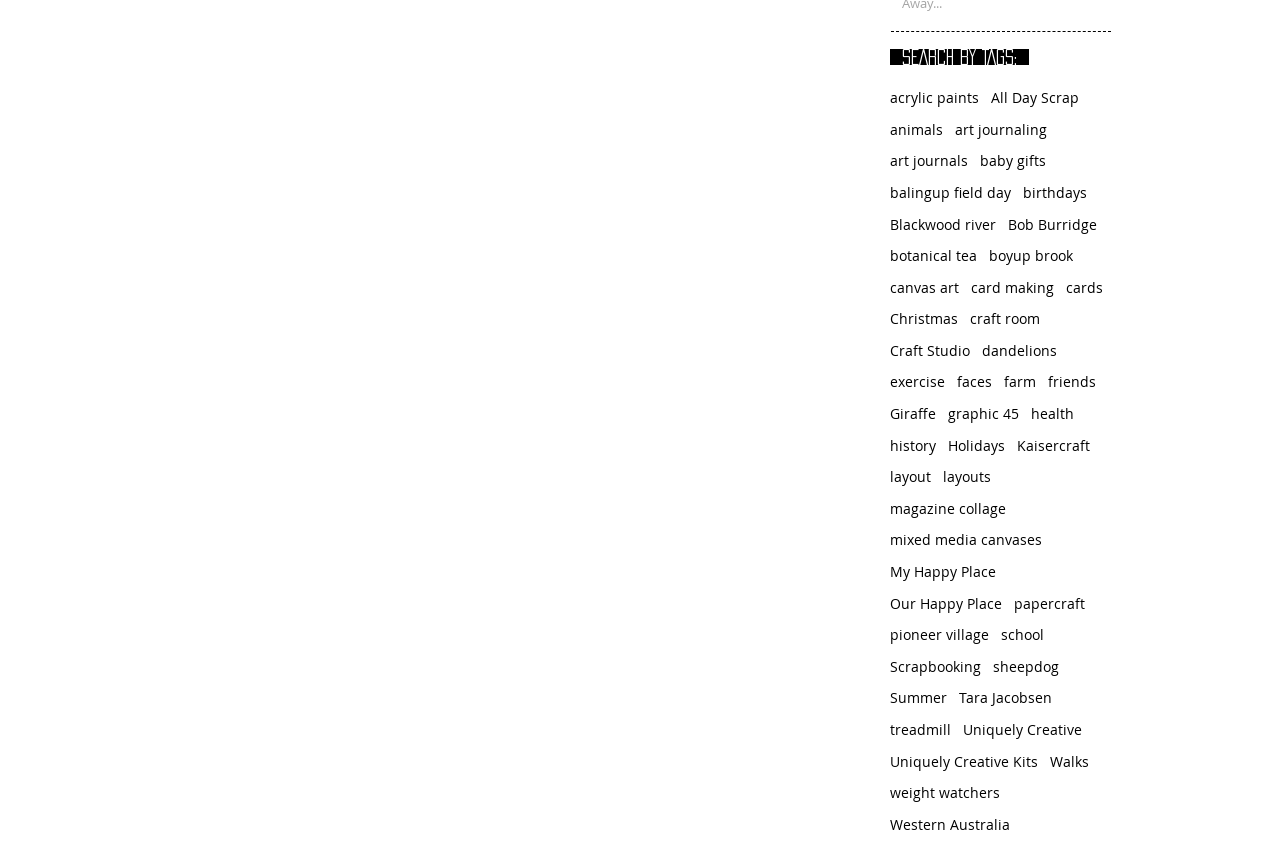Locate the bounding box of the UI element defined by this description: "My Happy Place". The coordinates should be given as four float numbers between 0 and 1, formatted as [left, top, right, bottom].

[0.695, 0.668, 0.778, 0.692]